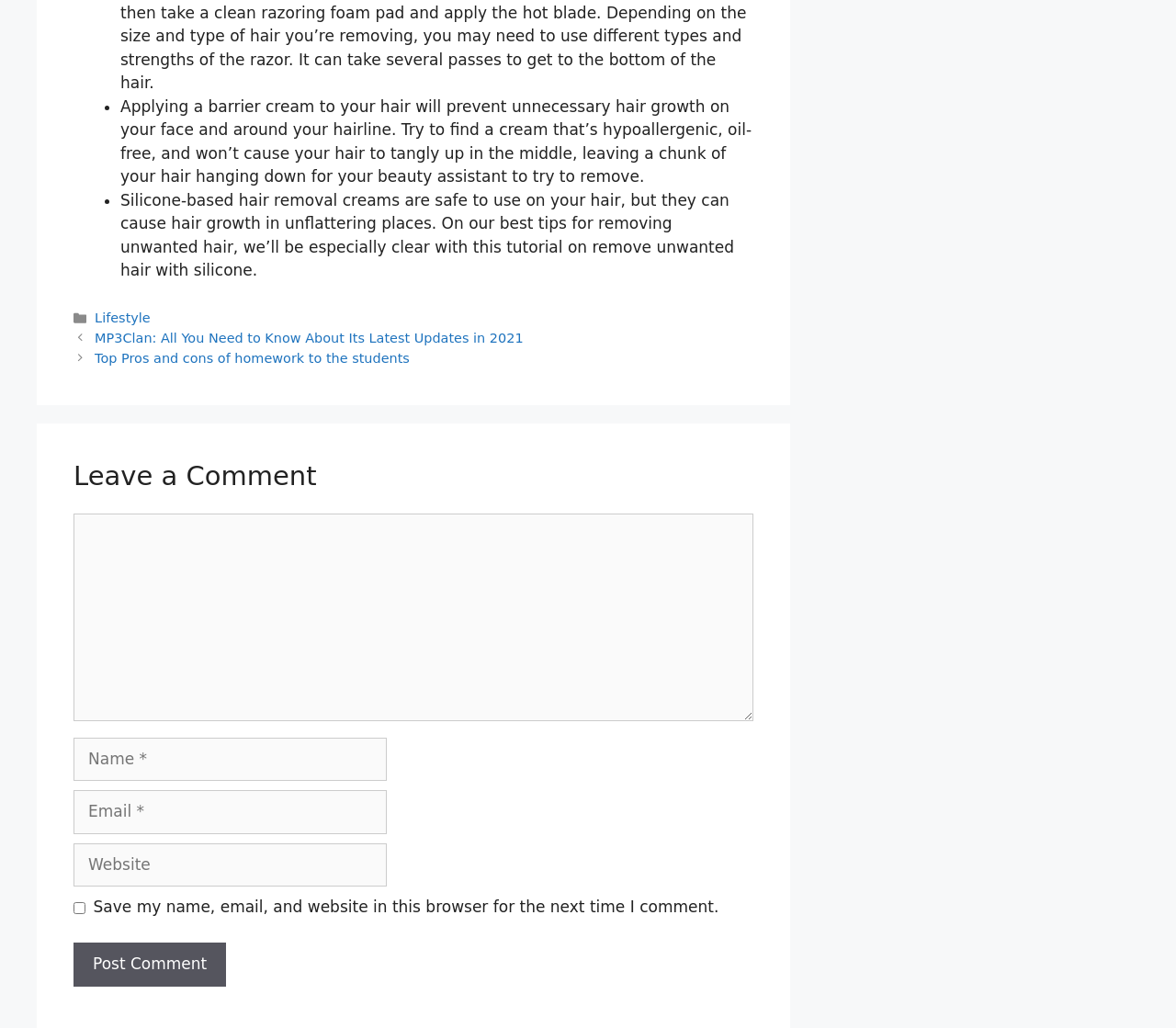What is the purpose of applying a barrier cream to hair?
Using the image, give a concise answer in the form of a single word or short phrase.

Prevent hair growth